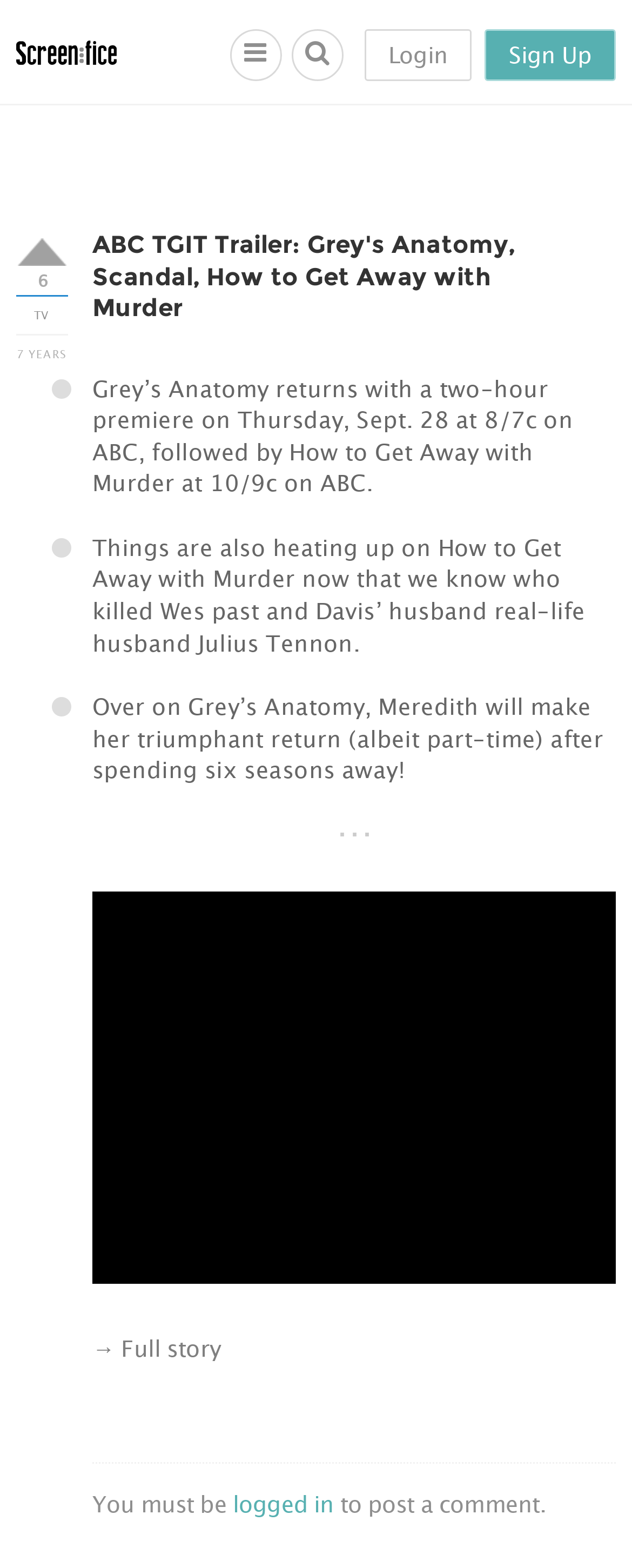Ascertain the bounding box coordinates for the UI element detailed here: "Sign Up". The coordinates should be provided as [left, top, right, bottom] with each value being a float between 0 and 1.

[0.767, 0.019, 0.974, 0.052]